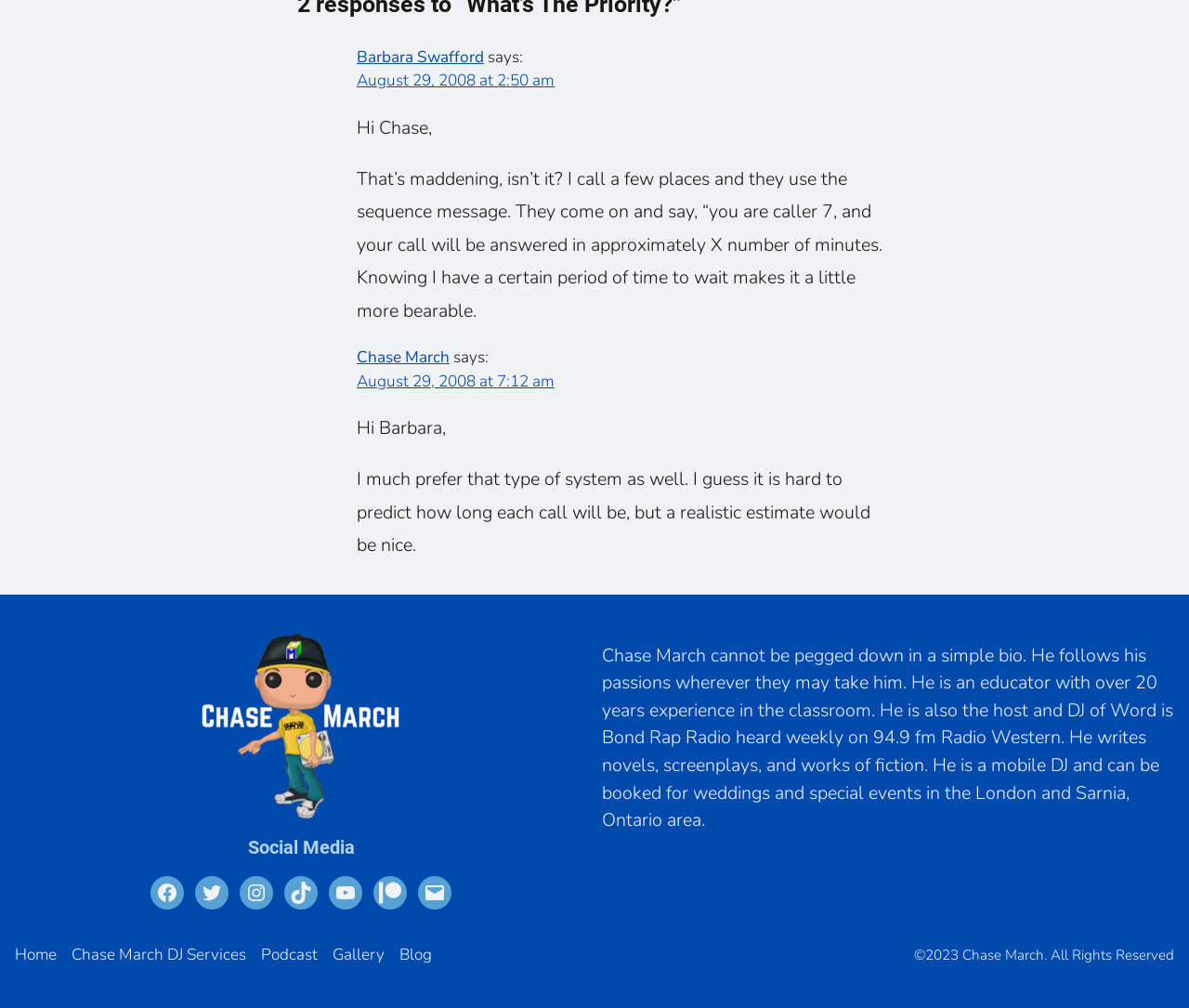Please mark the clickable region by giving the bounding box coordinates needed to complete this instruction: "Click on the 'Barbara Swafford' link".

[0.3, 0.046, 0.407, 0.067]